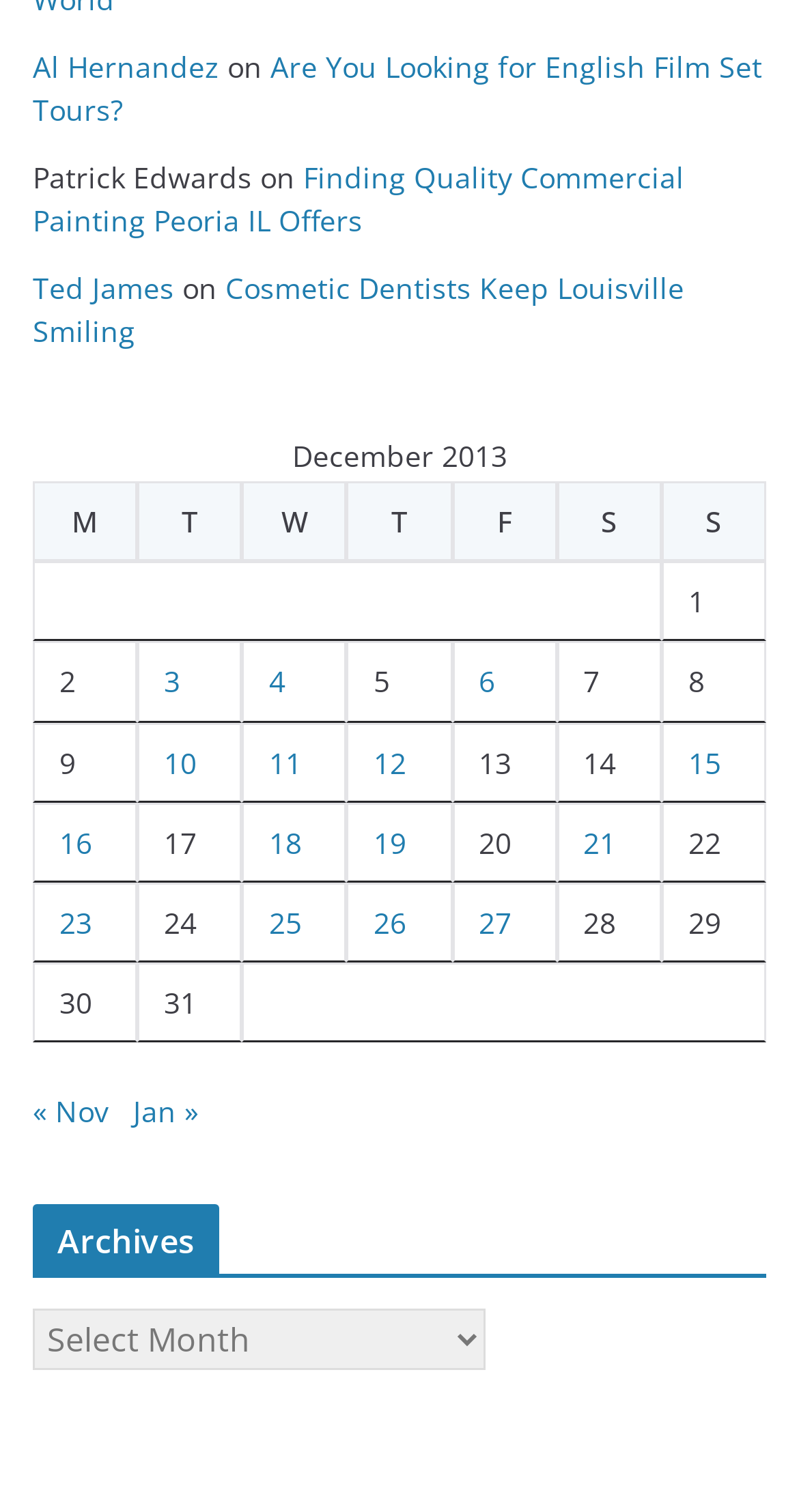Please provide a detailed answer to the question below based on the screenshot: 
How many links are in the Archives section?

I looked at the section with the heading 'Archives' and found one link.